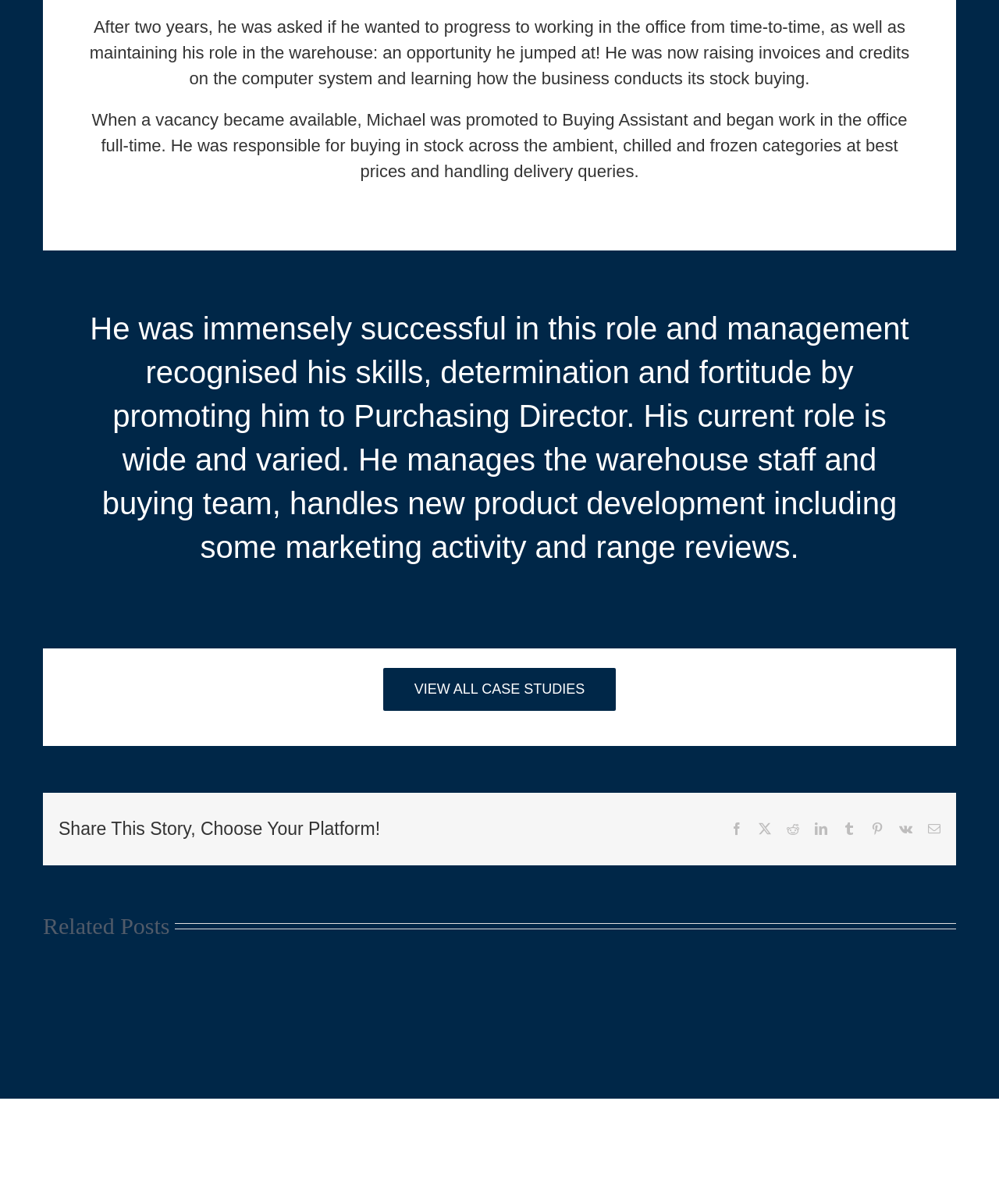Identify the bounding box coordinates of the element that should be clicked to fulfill this task: "Read about John Nee – Factory Manager". The coordinates should be provided as four float numbers between 0 and 1, i.e., [left, top, right, bottom].

[0.043, 0.808, 0.198, 0.907]